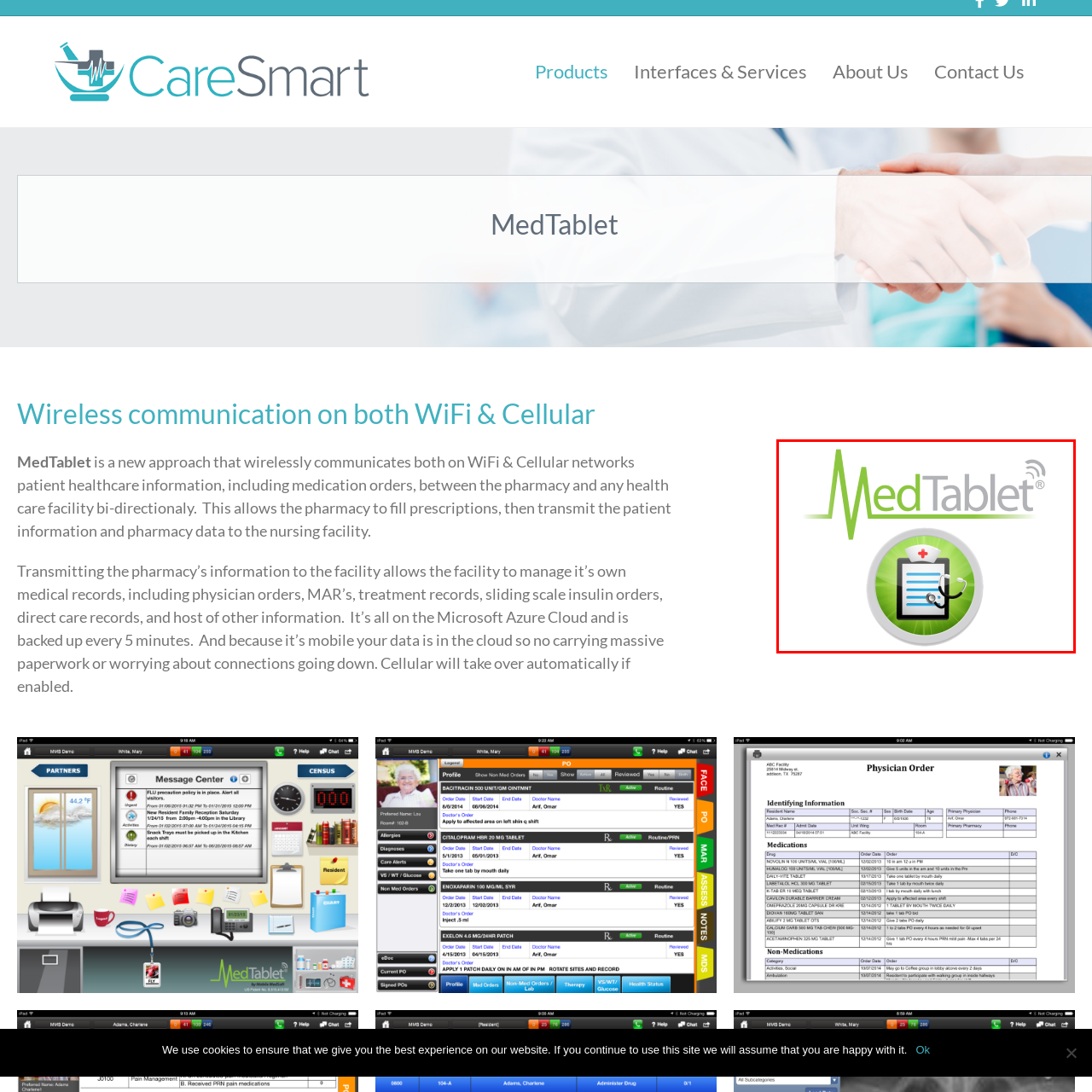Write a detailed description of the image enclosed in the red-bordered box.

The image showcases the MedTablet logo, featuring a stylized representation of the name "MedTablet" in grey font, accented with a vibrant green waveform that suggests connectivity and health monitoring. Below the textual element, there is an icon depicting a clipboard with a medical symbol and a stethoscope, encircled by a glowing green backdrop. This design emphasizes the MedTablet's focus on wireless communication of healthcare information, allowing for efficient management of patient health data between pharmacies and healthcare facilities. The logo encapsulates the innovation behind MedTablet, highlighting its role in modern healthcare technology.